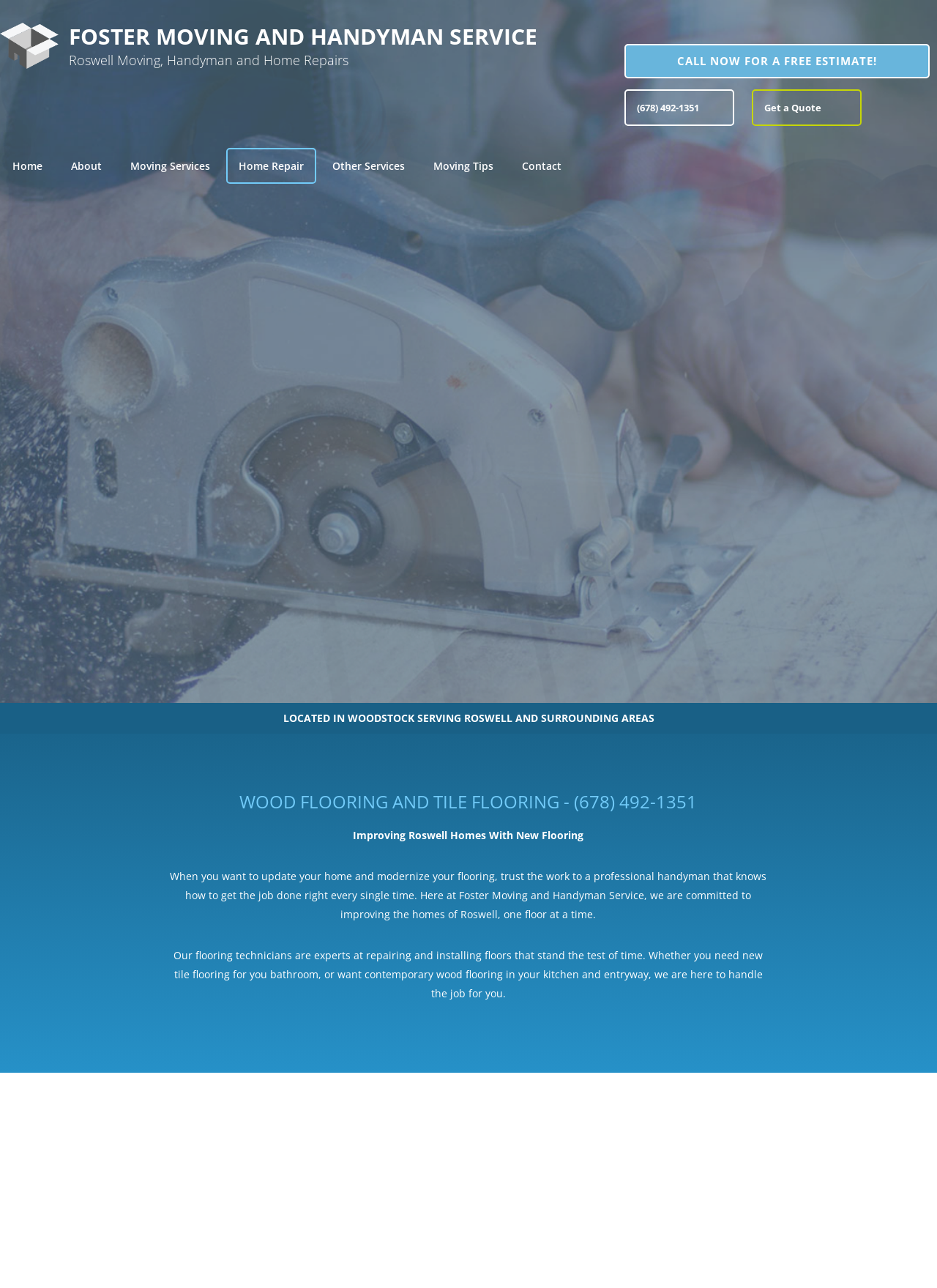Create a full and detailed caption for the entire webpage.

This webpage is about Foster Moving and Handyman Service, a company that provides moving, handyman, and home repair services in Roswell and surrounding areas. At the top left corner, there is a logo of the company, and next to it, the company name "FOSTER MOVING AND HANDYMAN SERVICE" is displayed prominently. Below the logo, there is a tagline "Roswell Moving, Handyman and Home Repairs".

On the top right corner, there is a call-to-action button "CALL NOW FOR A FREE ESTIMATE!" and a phone number "(678) 492-1351" is displayed next to it. Below these elements, there are navigation links to different sections of the website, including "Home", "About", "Moving Services", "Home Repair", "Other Services", "Moving Tips", and "Contact".

In the main content area, there is a section dedicated to "WOOD FLOORING AND TILE FLOORING" services. The section title is displayed in a large font, followed by a brief introduction to the service. There are three paragraphs of text that describe the benefits of using Foster Moving and Handyman Service for flooring installation and repair. The text explains that the company's flooring technicians are experts in repairing and installing floors, and they can handle any job from simple tile repair to installing new floors.

Below the text, there is a heading "NEW FLOOR INSTALLATION AND FLOORING REPAIRS" followed by two more paragraphs of text that describe the company's commitment to excellence and their ability to turn customers' homes into their dream homes with new flooring.